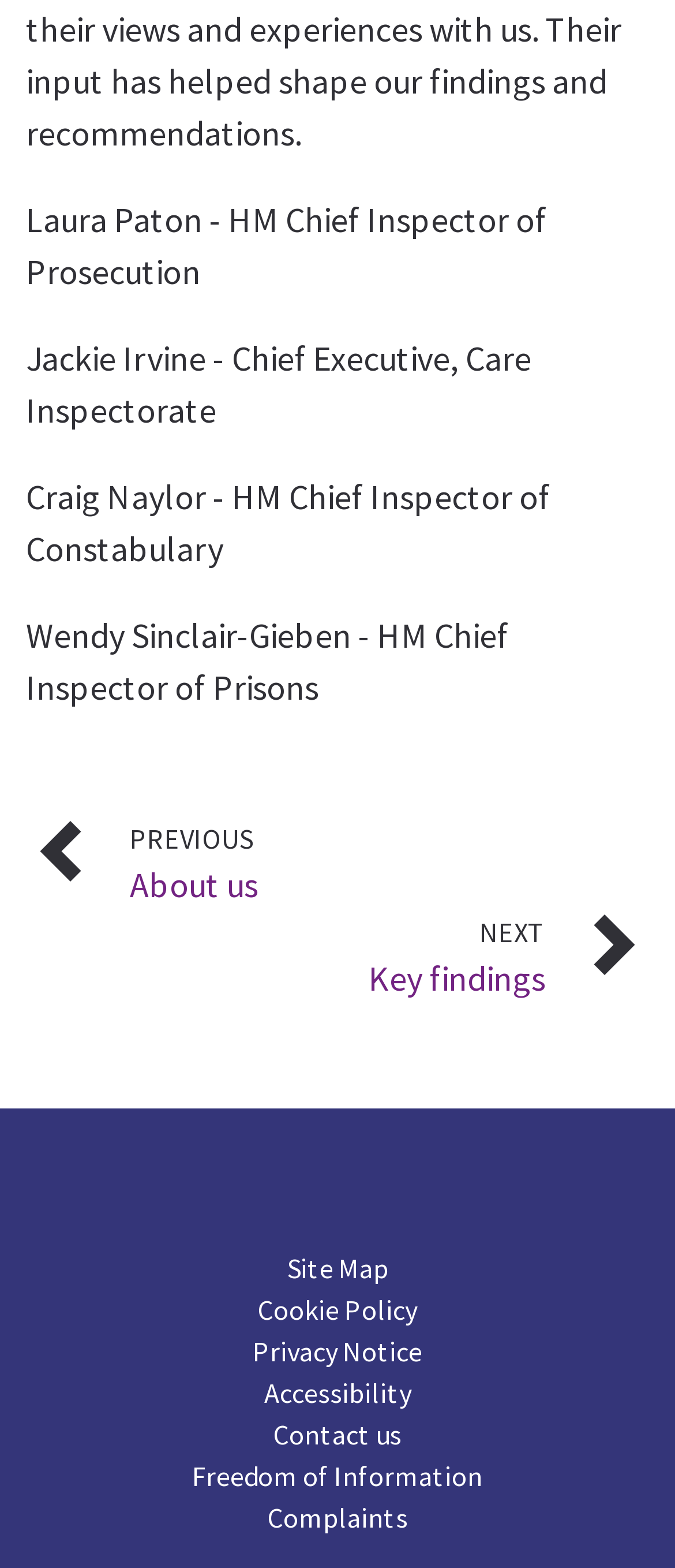How many chief inspectors are listed? From the image, respond with a single word or brief phrase.

4